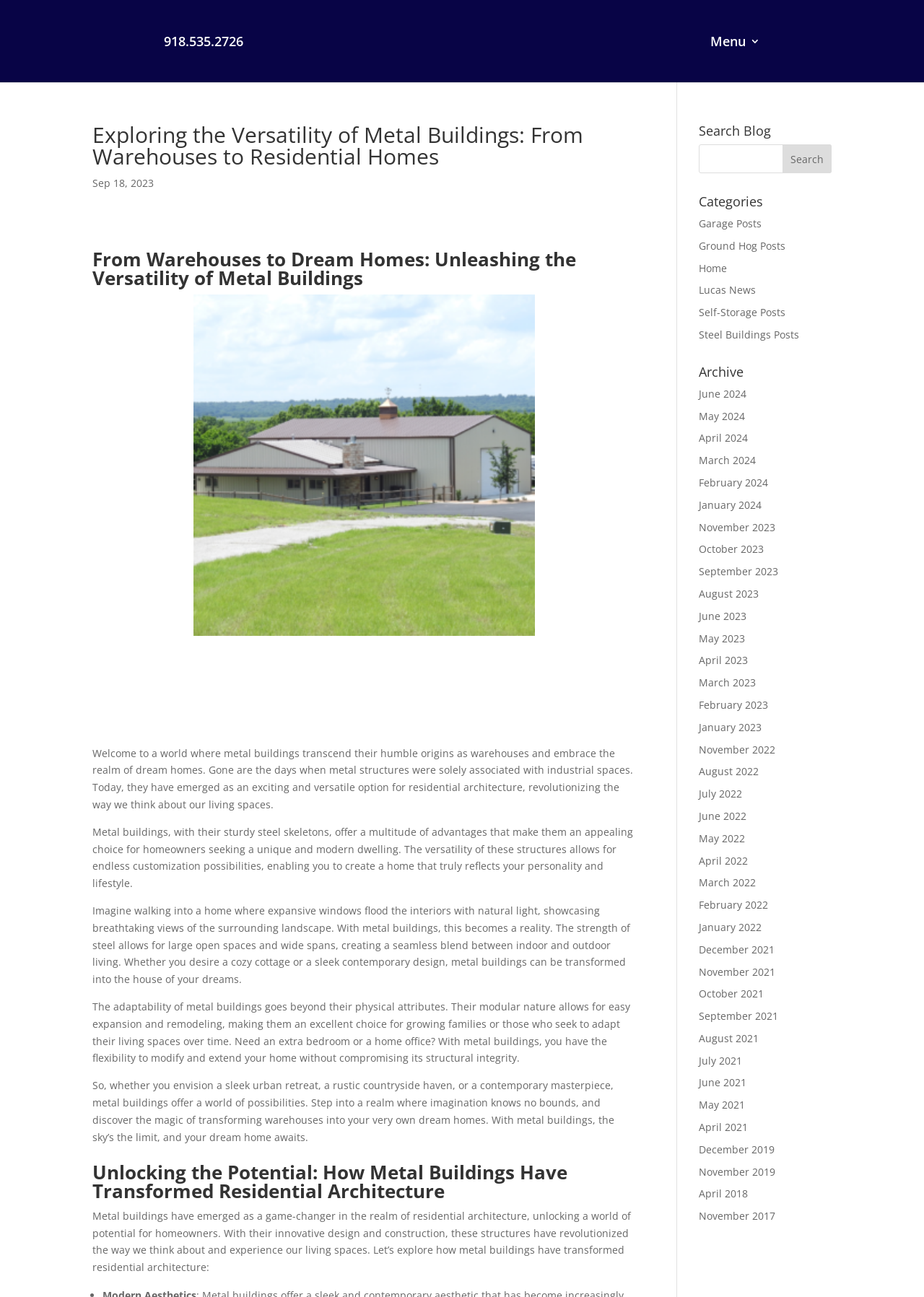Please identify the bounding box coordinates of the clickable area that will fulfill the following instruction: "Search the blog". The coordinates should be in the format of four float numbers between 0 and 1, i.e., [left, top, right, bottom].

[0.847, 0.111, 0.9, 0.134]